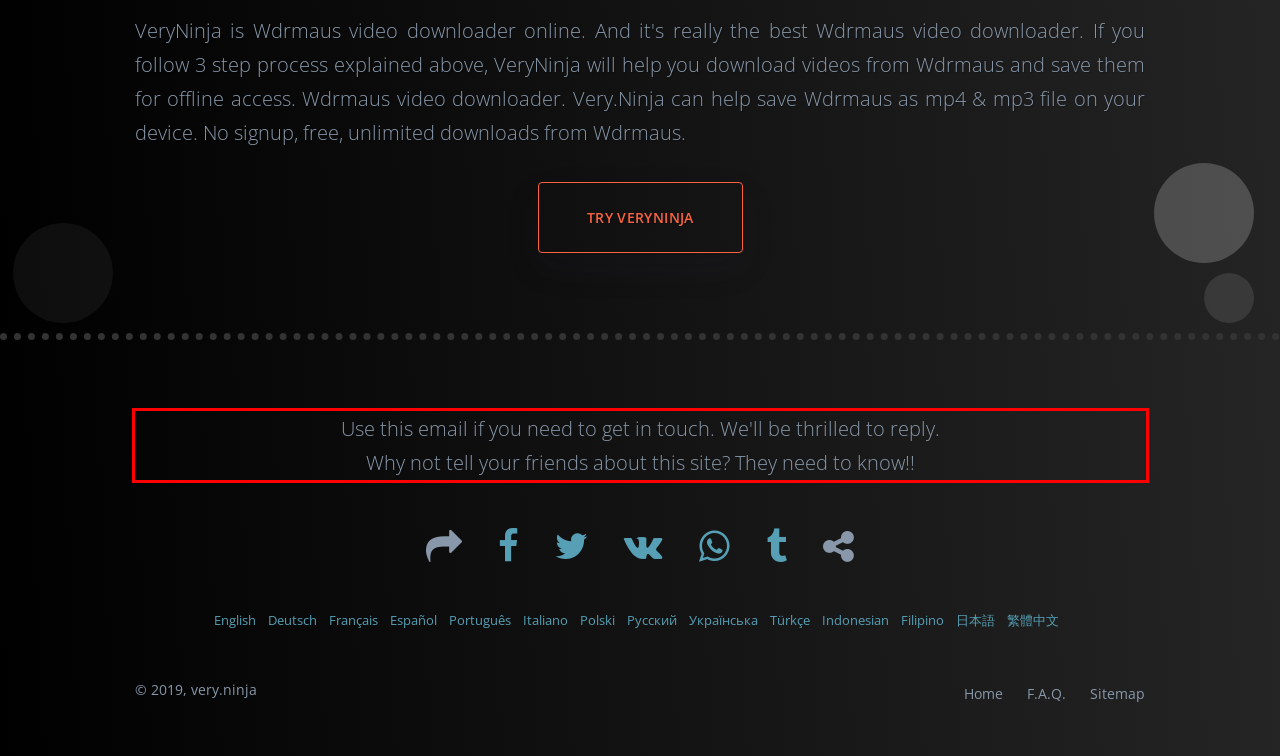Please look at the webpage screenshot and extract the text enclosed by the red bounding box.

Use this email if you need to get in touch. We'll be thrilled to reply. Why not tell your friends about this site? They need to know!!